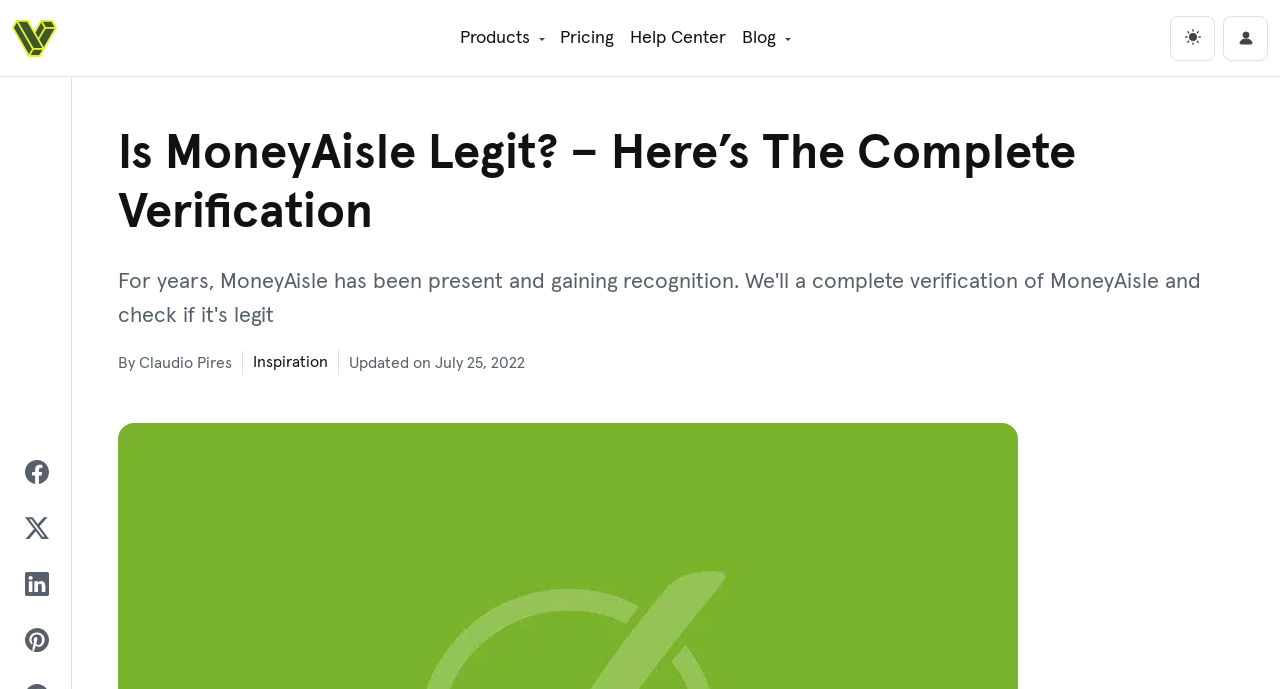What is the purpose of the button at the top right corner?
Please describe in detail the information shown in the image to answer the question.

I inferred the purpose of the button by its label 'dark' and its location at the top right corner, which is a common placement for dark mode toggle buttons.